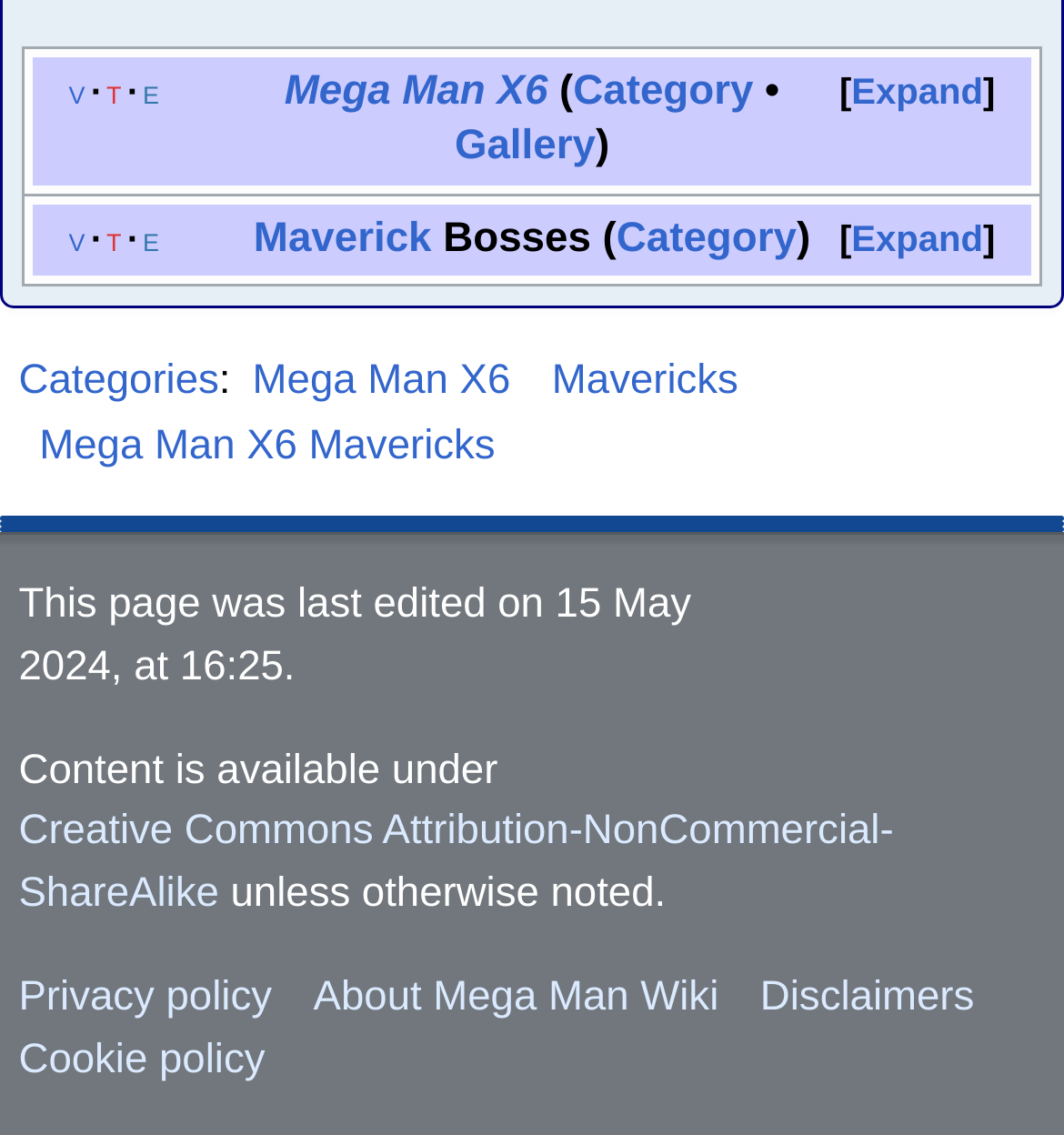Can you find the bounding box coordinates for the element to click on to achieve the instruction: "Visit Mega Man X6 page"?

[0.237, 0.315, 0.48, 0.356]